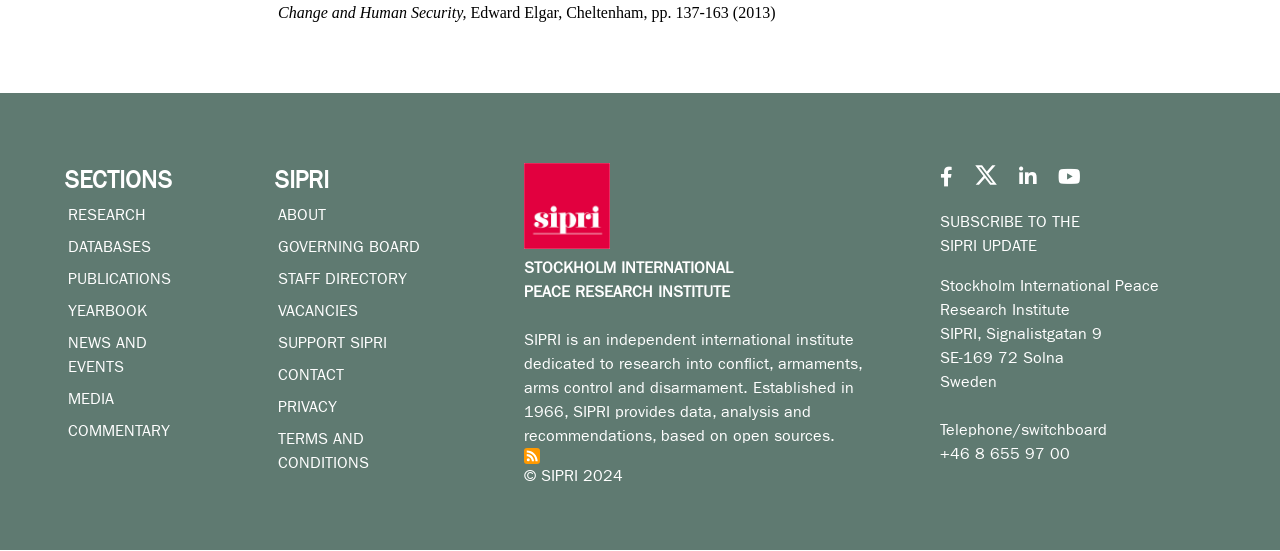How many navigation sections are there?
Using the image as a reference, answer the question with a short word or phrase.

2